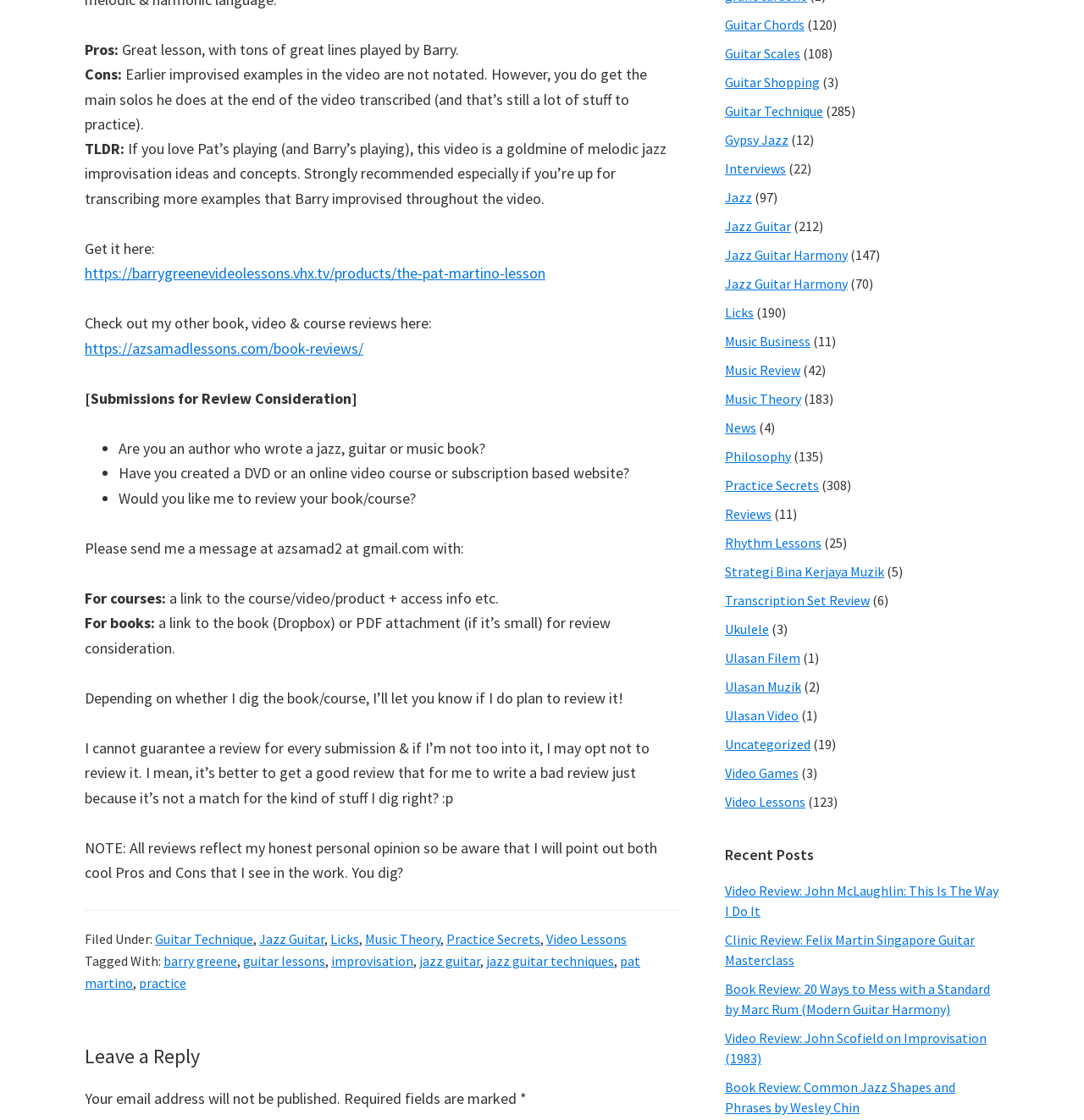From the element description: "Strategi Bina Kerjaya Muzik", extract the bounding box coordinates of the UI element. The coordinates should be expressed as four float numbers between 0 and 1, in the order [left, top, right, bottom].

[0.669, 0.502, 0.816, 0.517]